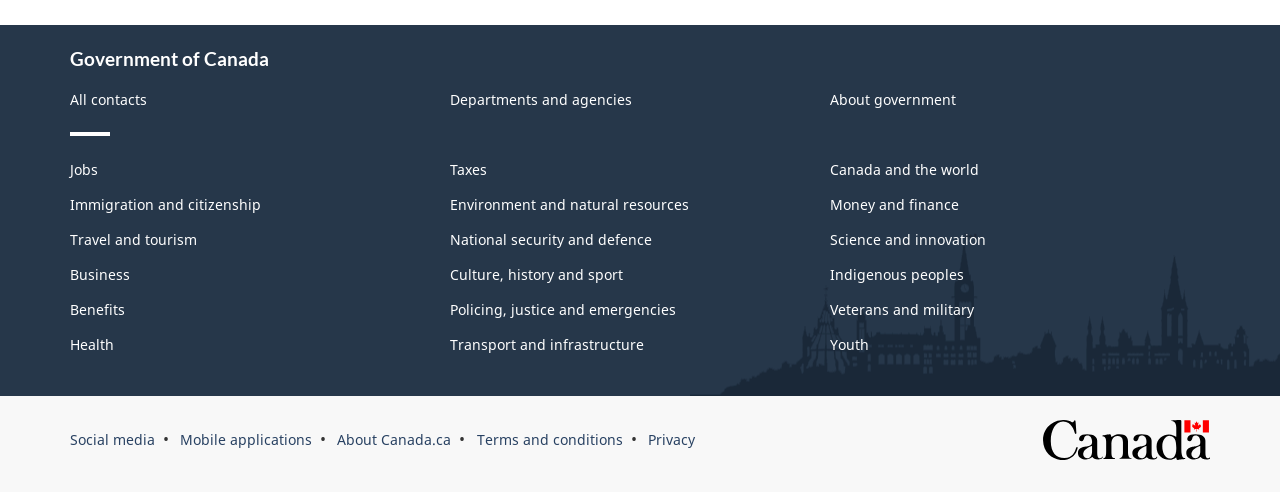Please determine the bounding box coordinates for the UI element described here. Use the format (top-left x, top-left y, bottom-right x, bottom-right y) with values bounded between 0 and 1: About Canada.ca

[0.264, 0.874, 0.353, 0.913]